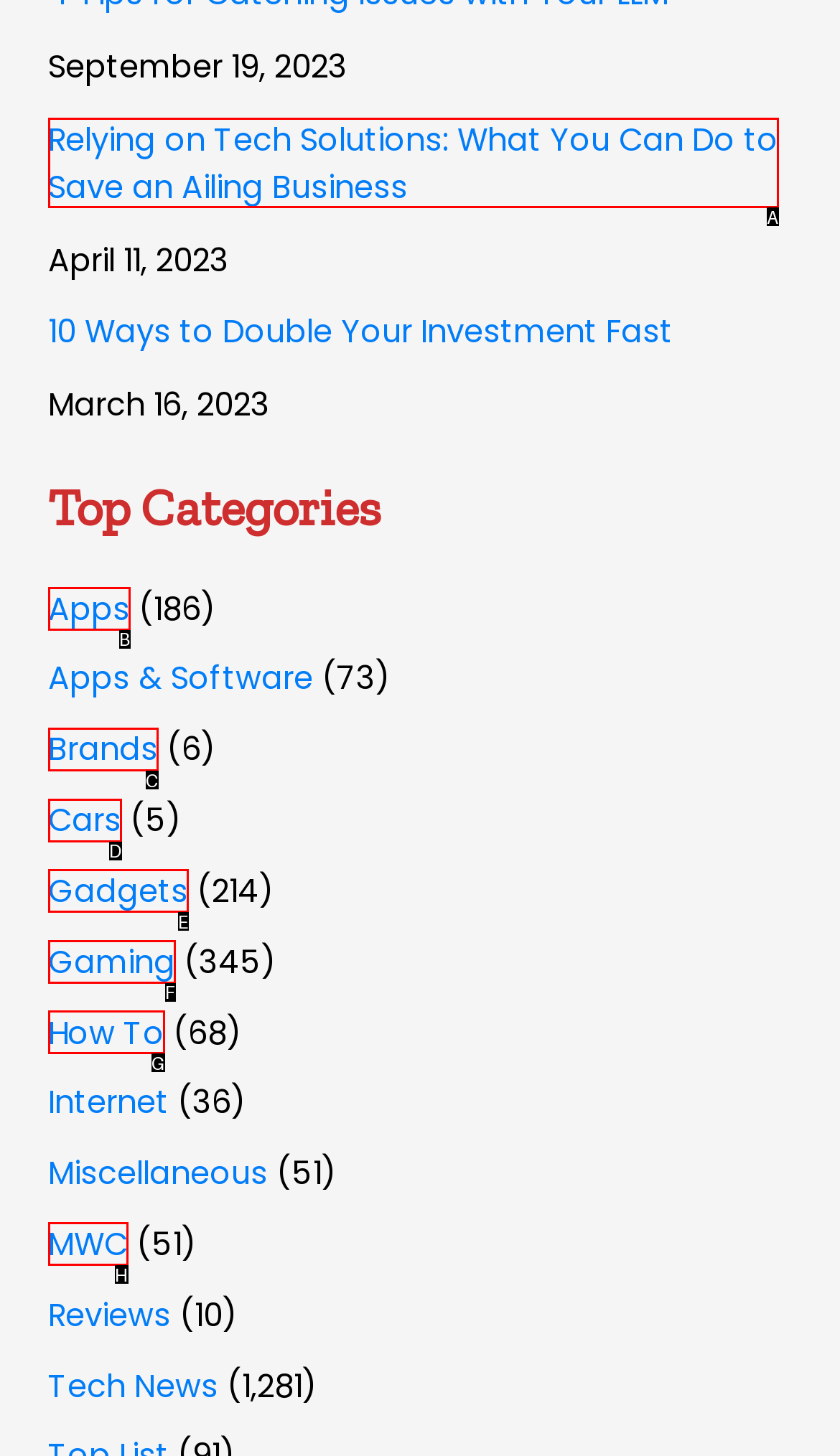Find the UI element described as: MWC
Reply with the letter of the appropriate option.

H